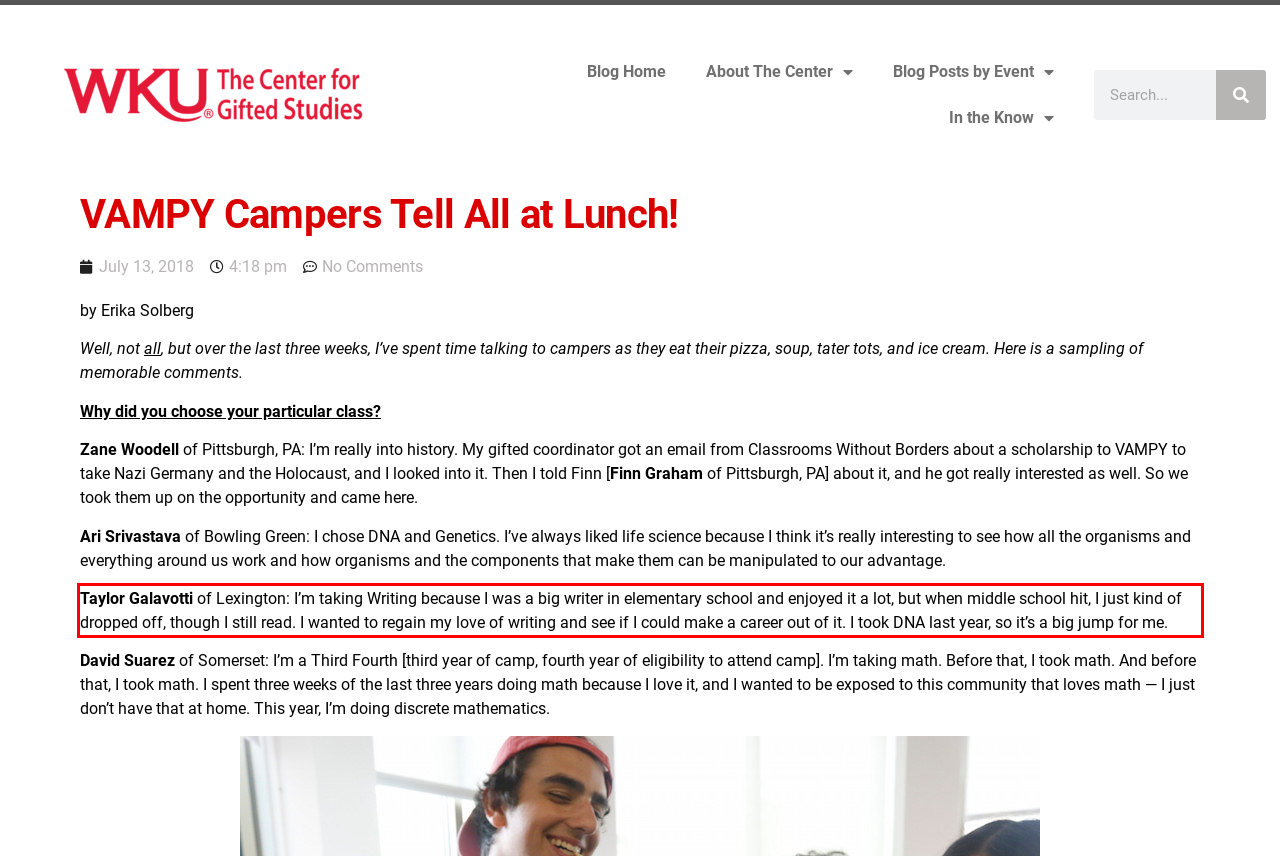There is a UI element on the webpage screenshot marked by a red bounding box. Extract and generate the text content from within this red box.

Taylor Galavotti of Lexington: I’m taking Writing because I was a big writer in elementary school and enjoyed it a lot, but when middle school hit, I just kind of dropped off, though I still read. I wanted to regain my love of writing and see if I could make a career out of it. I took DNA last year, so it’s a big jump for me.